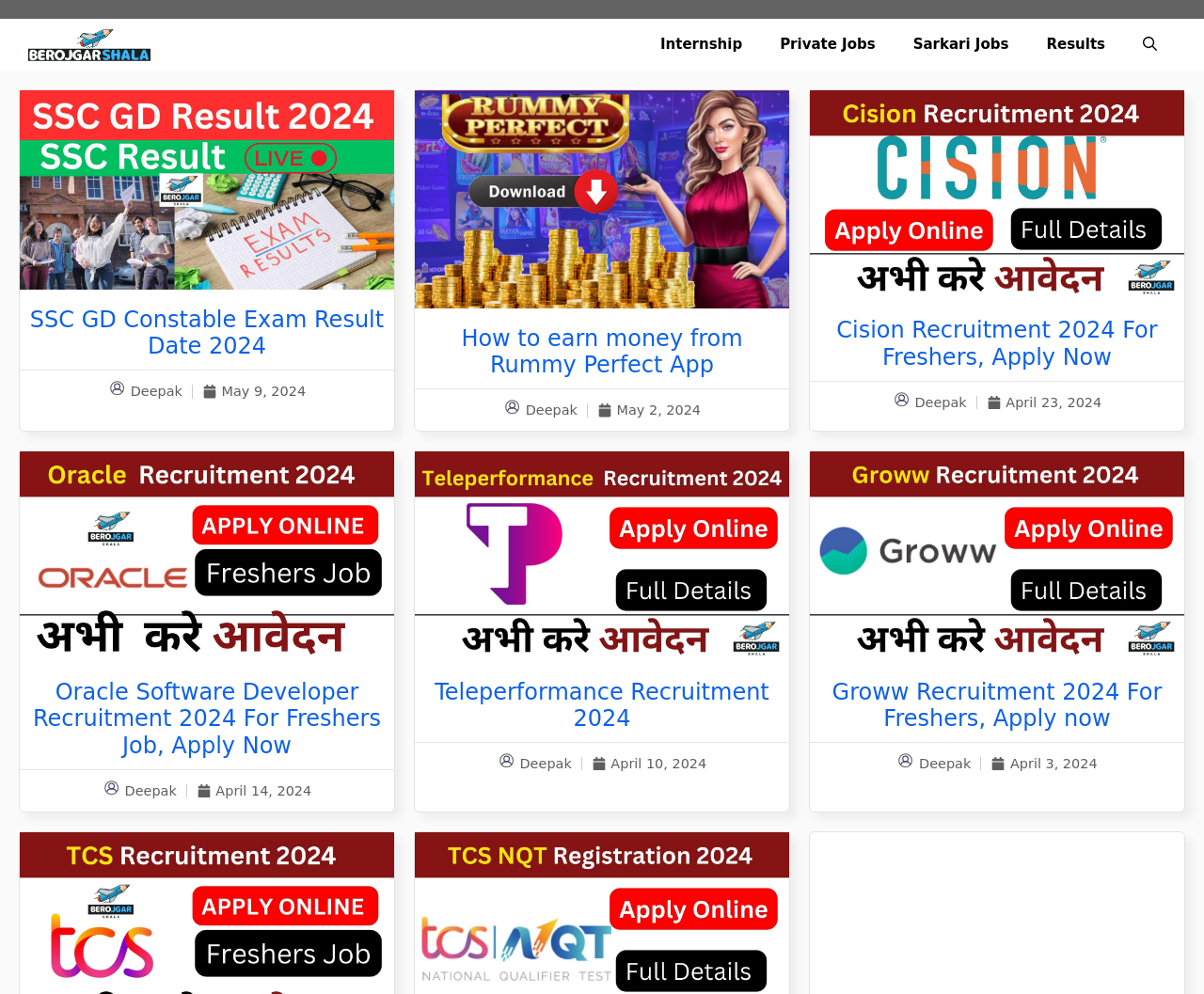Please find and report the bounding box coordinates of the element to click in order to perform the following action: "Apply for Cision Recruitment 2024". The coordinates should be expressed as four float numbers between 0 and 1, in the format [left, top, right, bottom].

[0.673, 0.287, 0.984, 0.306]